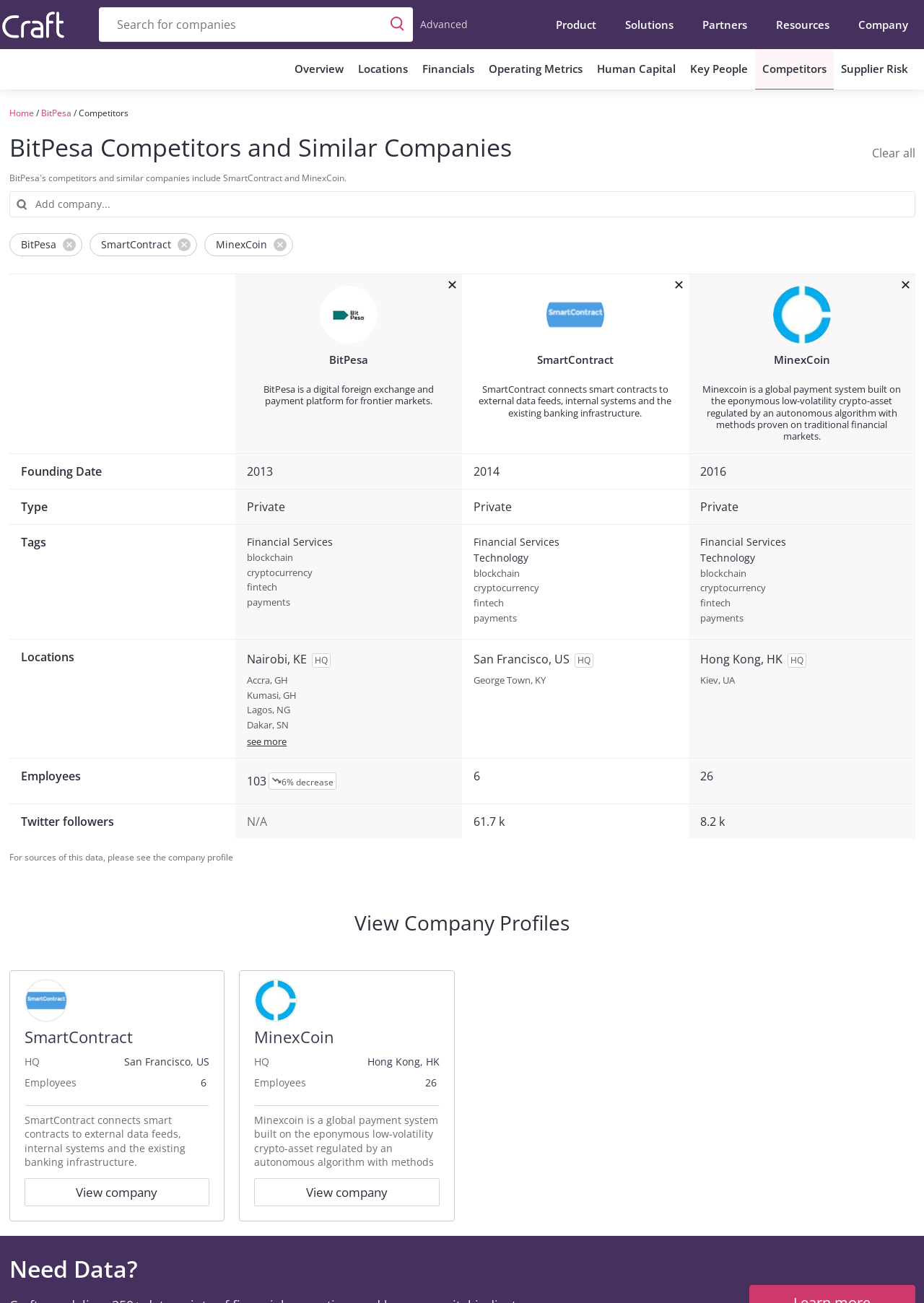Write a detailed summary of the webpage, including text, images, and layout.

This webpage is about comparing BitPesa to its competitors, specifically SmartContract and MinexCoin. At the top, there is a Craft logo and a search bar with a "Search" button. Below the search bar, there are several buttons for navigating to different sections of the website, including "Product", "Solutions", "Partners", "Resources", and "Company".

On the left side of the page, there is a menu with links to various sections, including "Overview", "Locations", "Financials", "Operating Metrics", "Human Capital", "Key People", "Competitors", and "Supplier Risk". 

The main content of the page is a table comparing BitPesa, SmartContract, and MinexCoin. The table has three rows, each representing a company. The first row displays the company names and logos, along with a brief description of each company. The second row shows the founding dates of each company, and the third row displays the type of each company, which is "Private" for all three.

Each company's description is accompanied by a "remove from compare grid" link and an image. There are also links to each company's profile page. The descriptions provide a brief overview of each company's business, with BitPesa being a digital foreign exchange and payment platform, SmartContract connecting smart contracts to external data feeds, and MinexCoin being a global payment system built on a low-volatility crypto-asset.